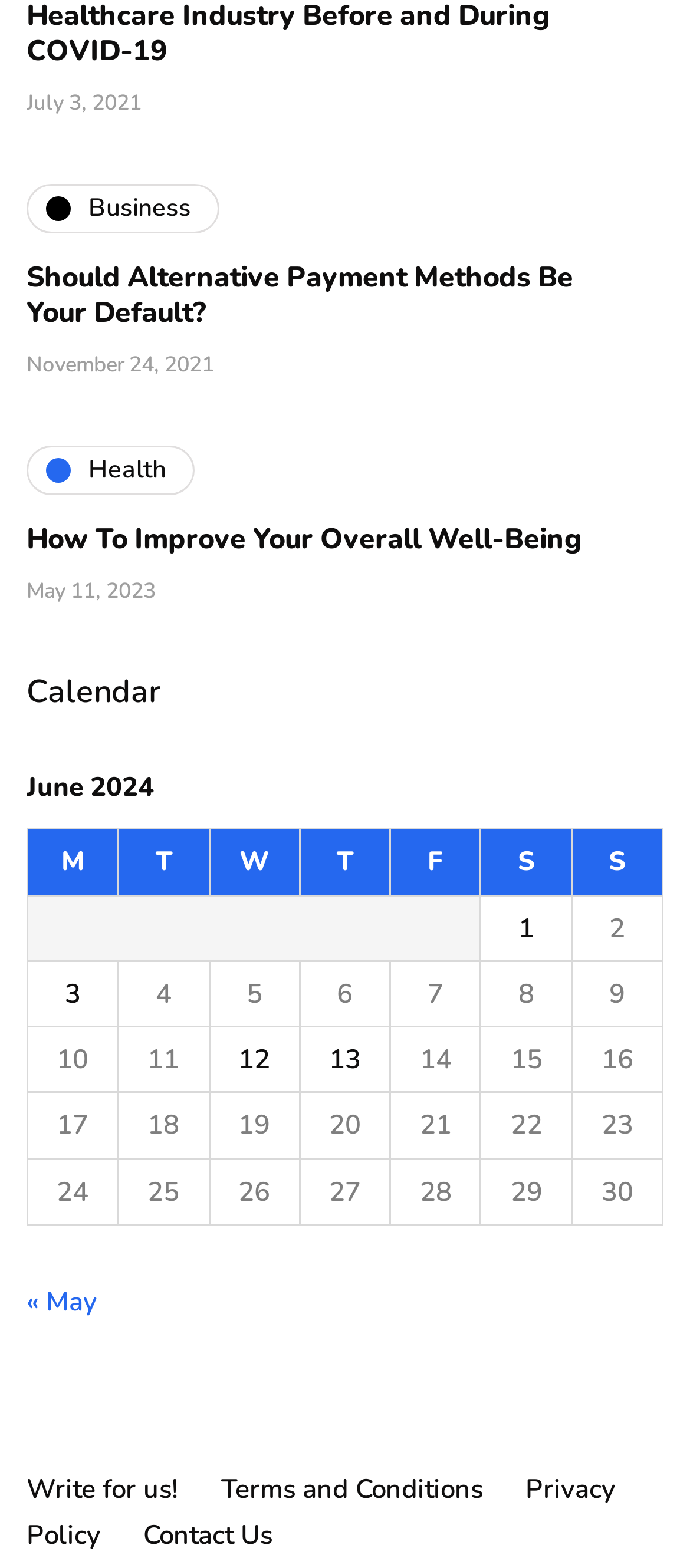Could you locate the bounding box coordinates for the section that should be clicked to accomplish this task: "View posts published on June 1, 2024".

[0.697, 0.571, 0.829, 0.613]